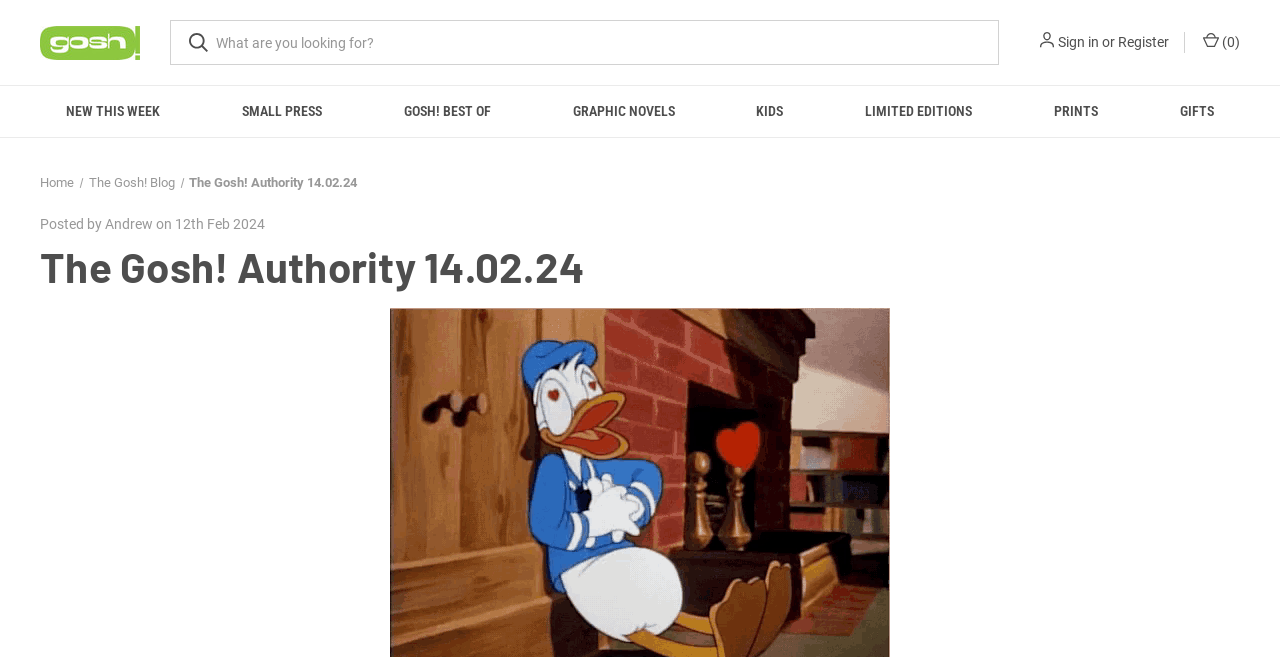Respond to the question below with a single word or phrase: Who posted the article on 12th Feb 2024?

Andrew